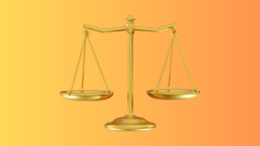Compose a detailed narrative for the image.

A striking image of a gold set of scales of justice, symbolizing fairness and balance in the legal system. The scales are prominently displayed against a vibrant gradient background, transitioning from warm yellow to a soft orange, which enhances their elegant appearance. This visual representation is often used to convey the themes of law, order, and the pursuit of justice.